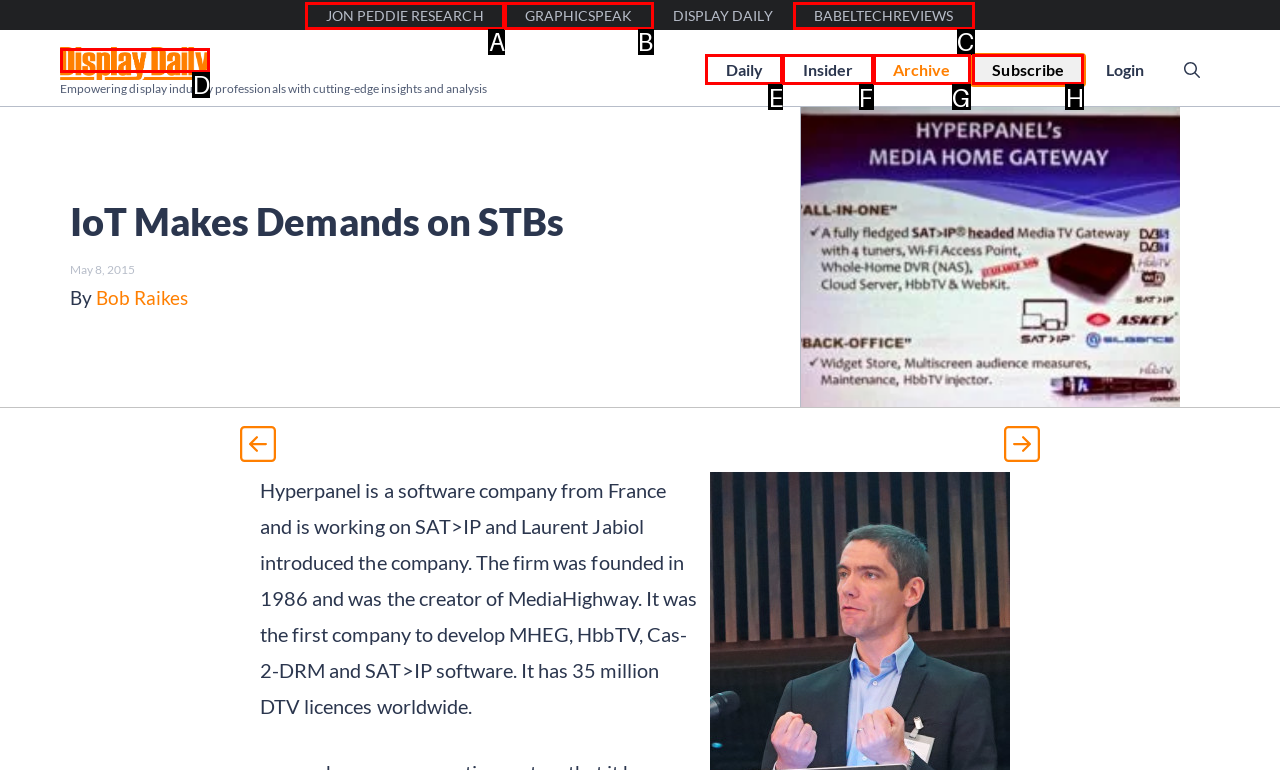Which HTML element should be clicked to perform the following task: Visit Display Daily homepage
Reply with the letter of the appropriate option.

D